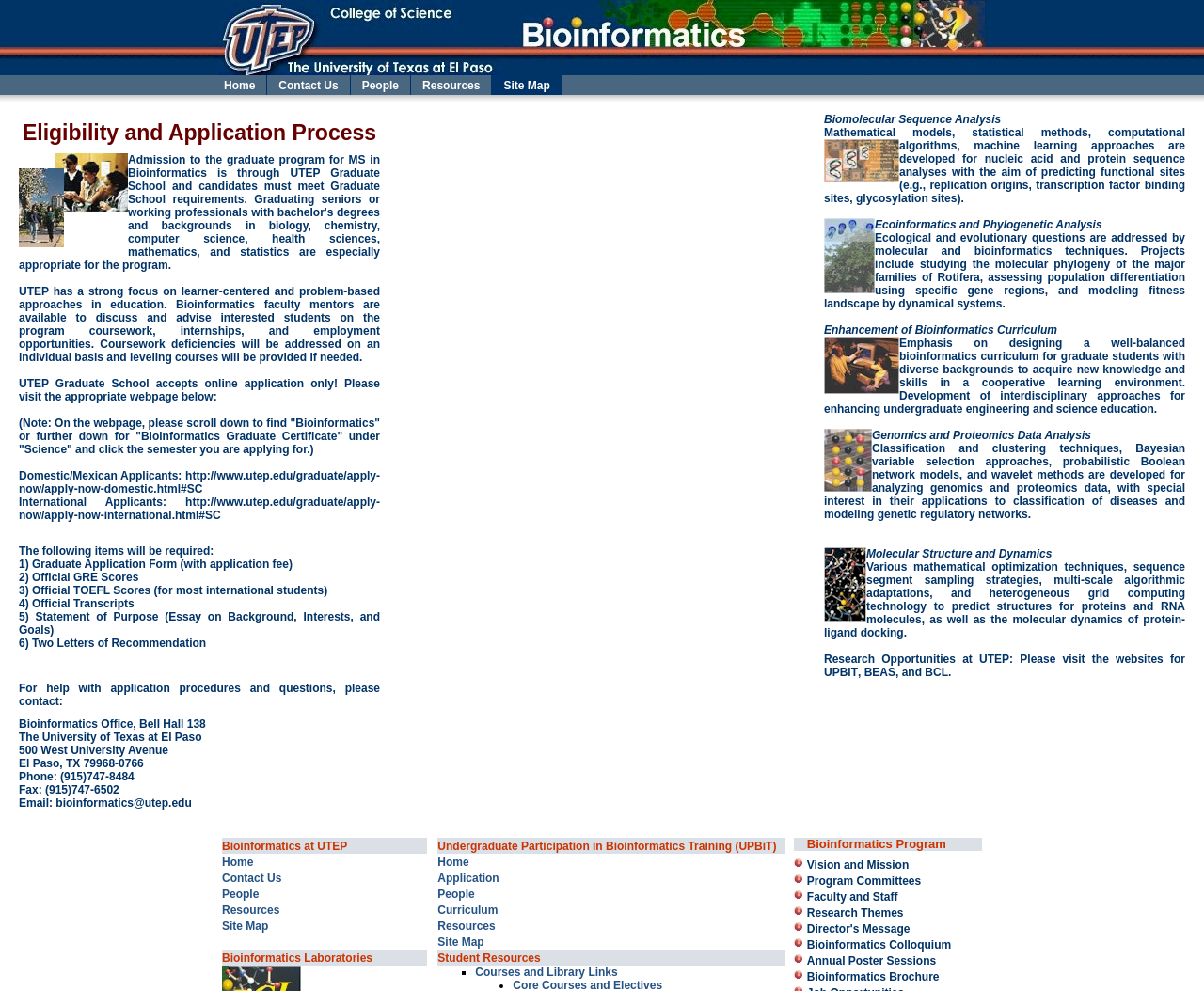What is the focus of the bioinformatics program at UTEP?
Please provide a single word or phrase based on the screenshot.

Learner-centered and problem-based approaches